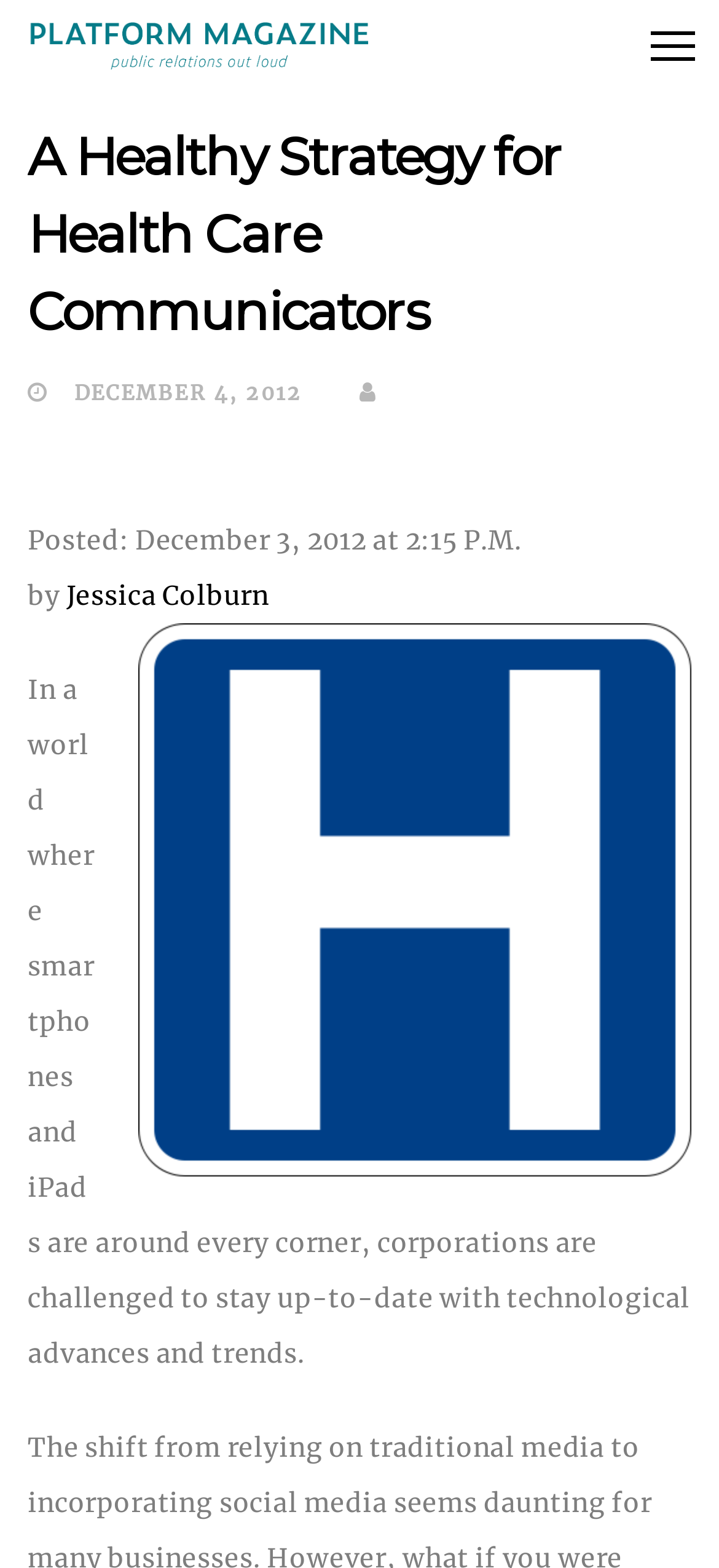Use the information in the screenshot to answer the question comprehensively: What is the date of this article?

I found the date by looking at the text 'Posted: December 3, 2012 at 2:15 P.M.' which indicates the date and time the article was posted.